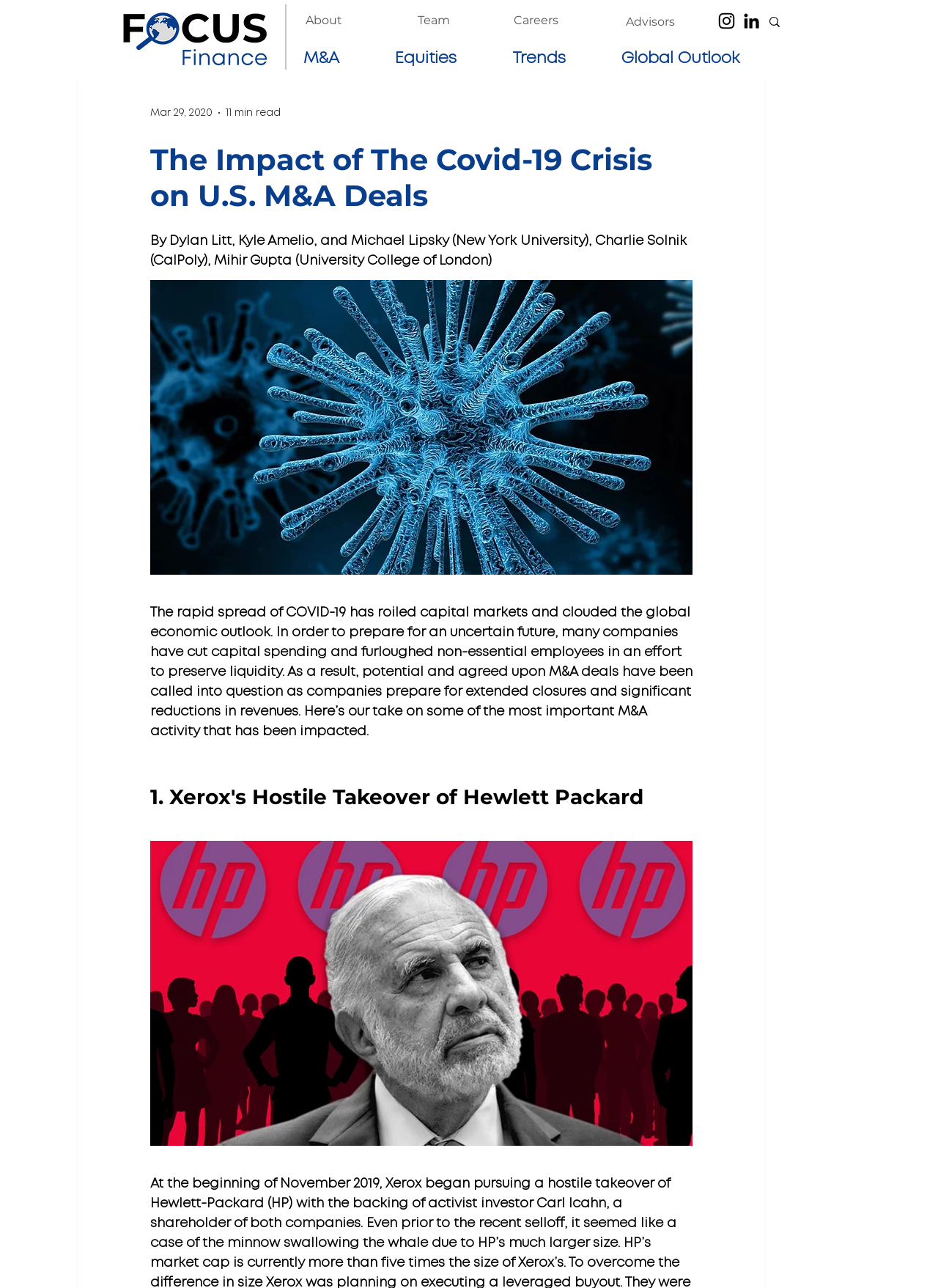Could you provide the bounding box coordinates for the portion of the screen to click to complete this instruction: "Click the About link"?

[0.326, 0.005, 0.365, 0.027]